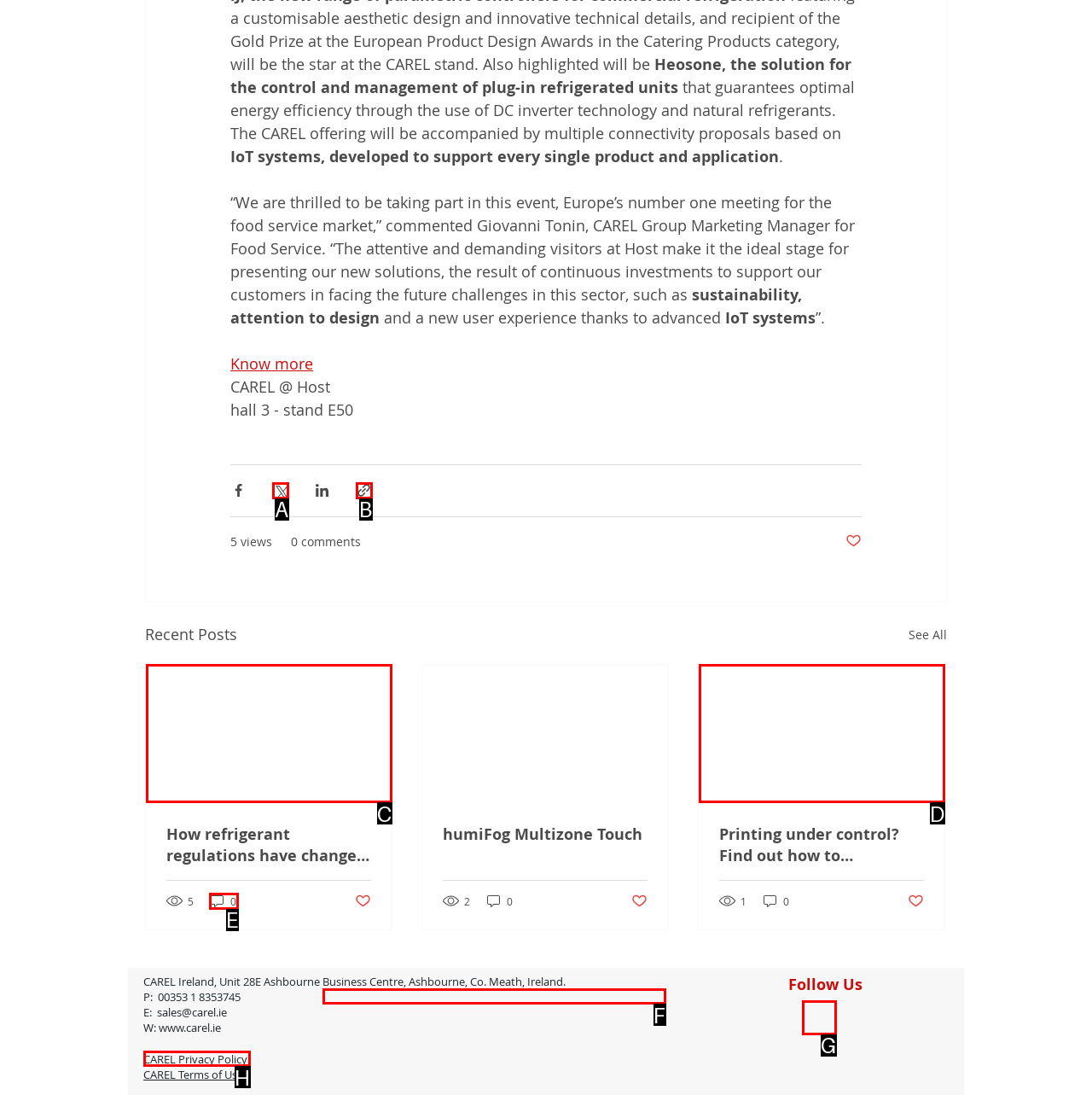Tell me which one HTML element I should click to complete the following instruction: Follow CAREL on LinkedIn
Answer with the option's letter from the given choices directly.

G